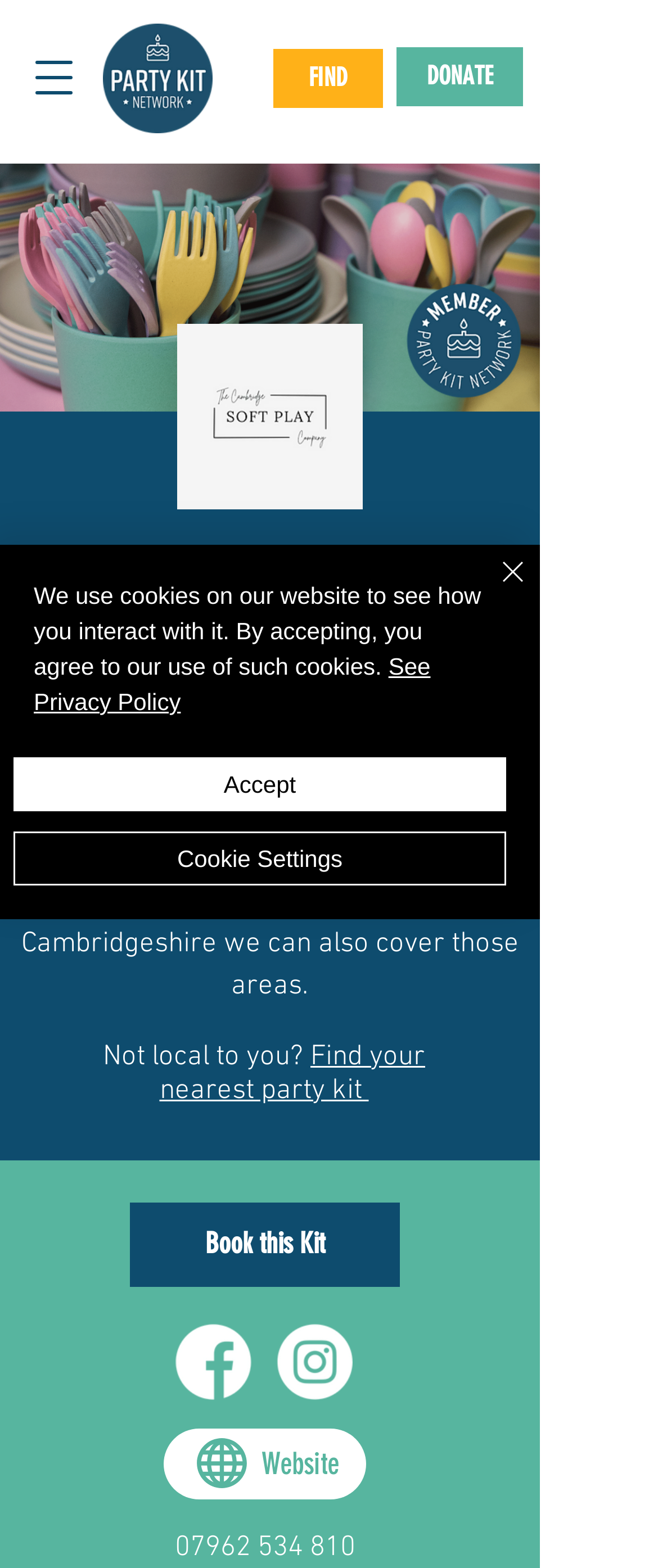Using the given description, provide the bounding box coordinates formatted as (top-left x, top-left y, bottom-right x, bottom-right y), with all values being floating point numbers between 0 and 1. Description: parent_node: FIND aria-label="Open navigation menu"

[0.018, 0.023, 0.146, 0.076]